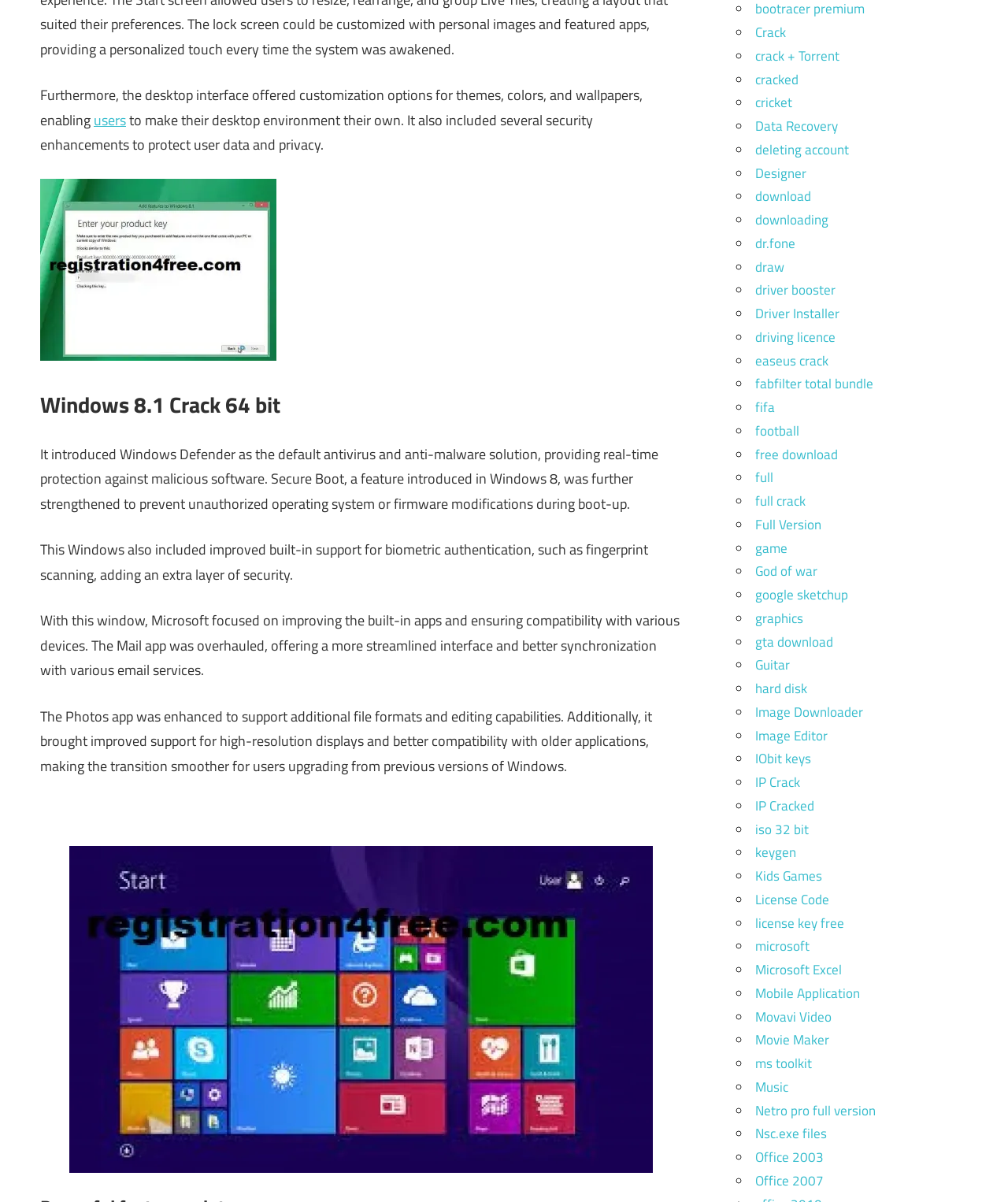Please reply to the following question using a single word or phrase: 
What is the topic of the list of links on the webpage?

Software and tools